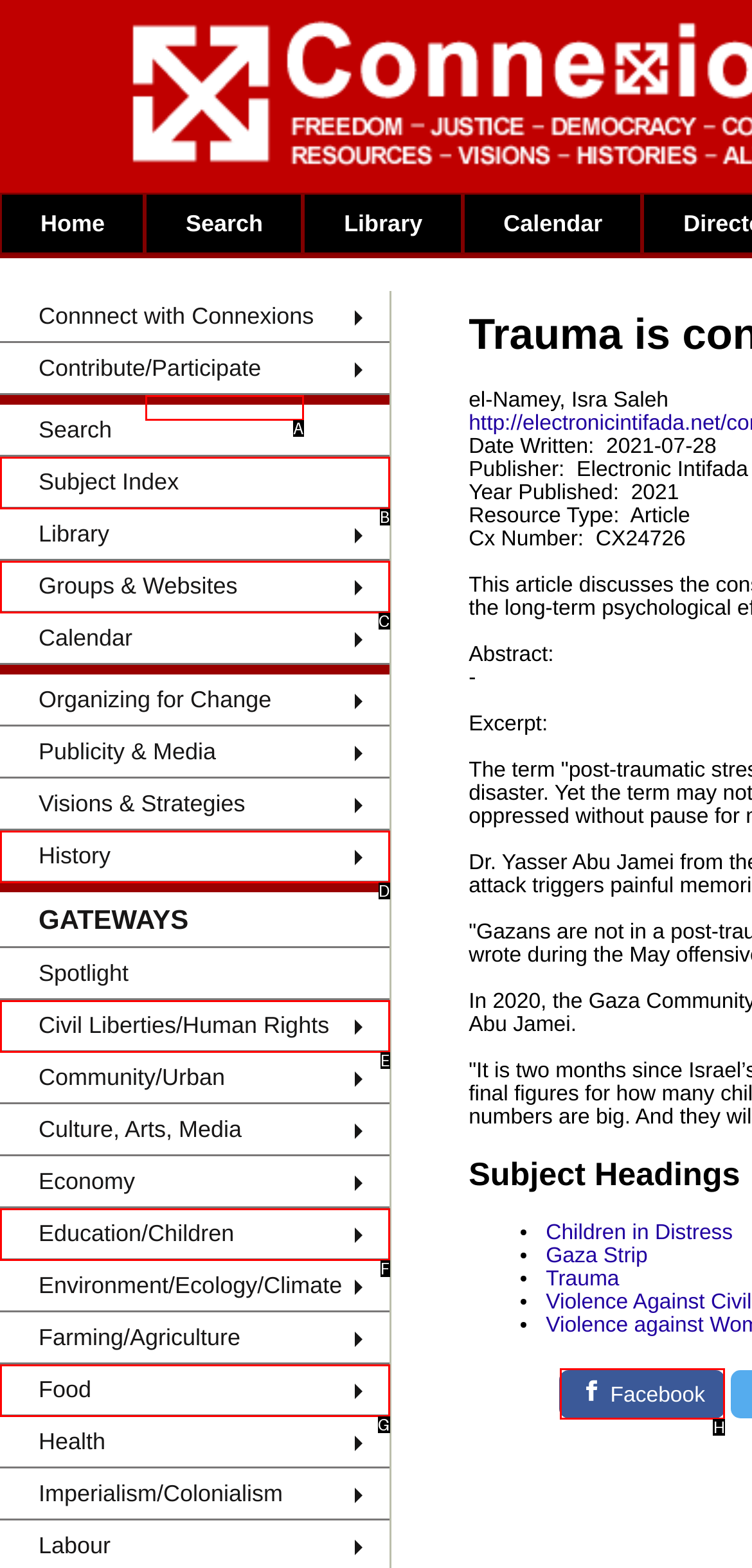Which option should be clicked to complete this task: Share on Facebook
Reply with the letter of the correct choice from the given choices.

H